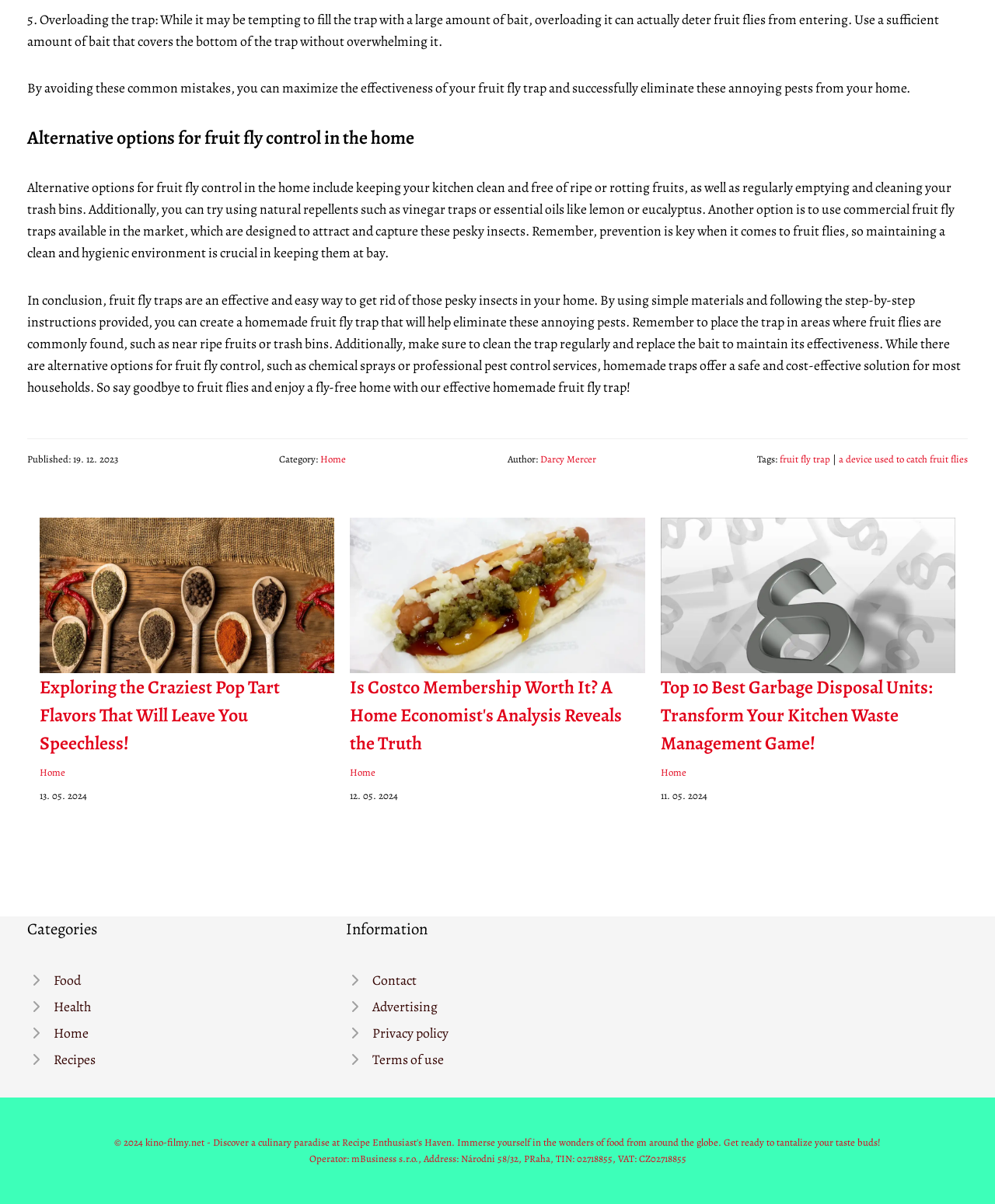Determine the coordinates of the bounding box for the clickable area needed to execute this instruction: "Click the link to read about alternative options for fruit fly control in the home".

[0.027, 0.103, 0.973, 0.126]